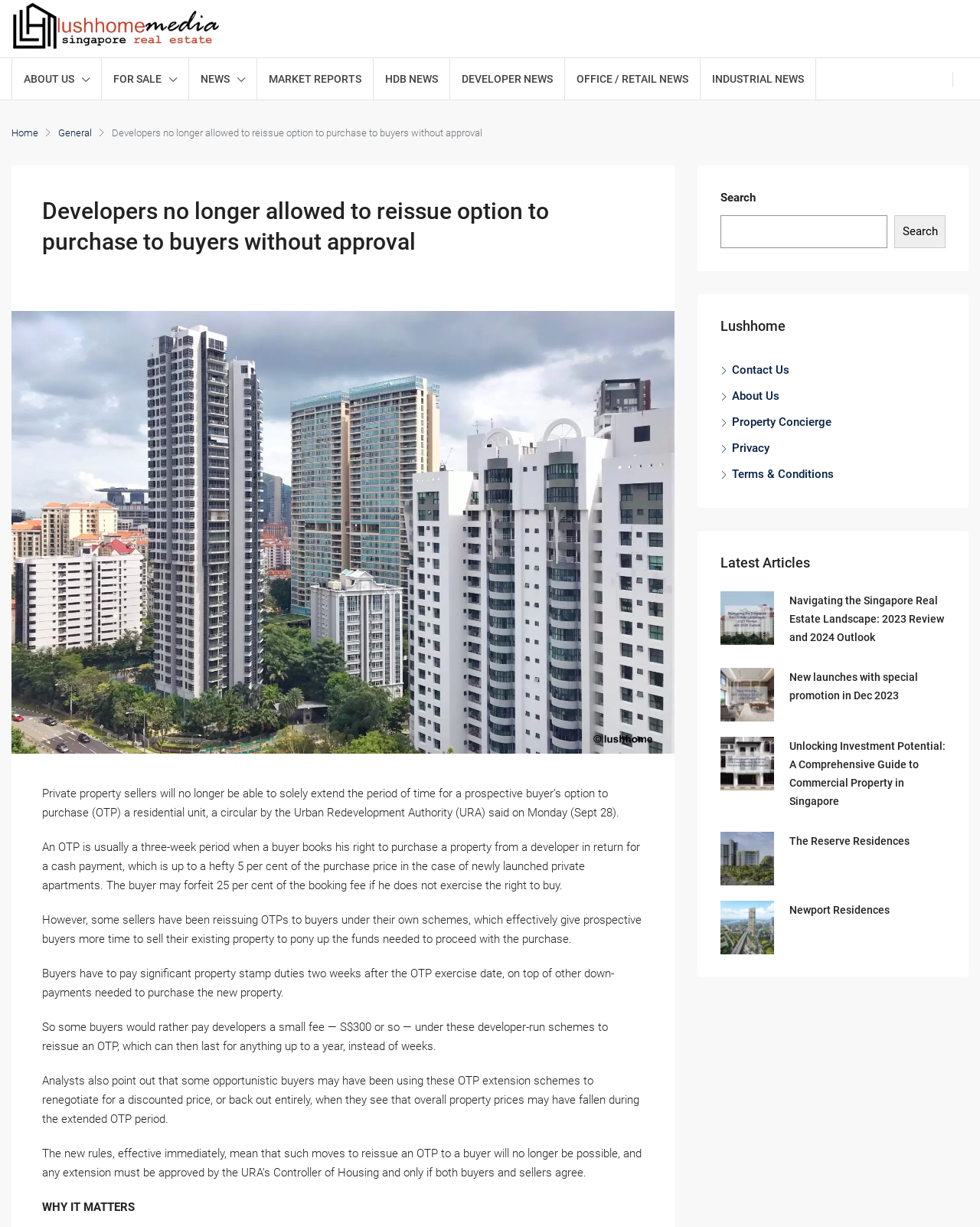Determine the bounding box coordinates of the area to click in order to meet this instruction: "Click the 'ABOUT US' link".

[0.012, 0.047, 0.103, 0.082]